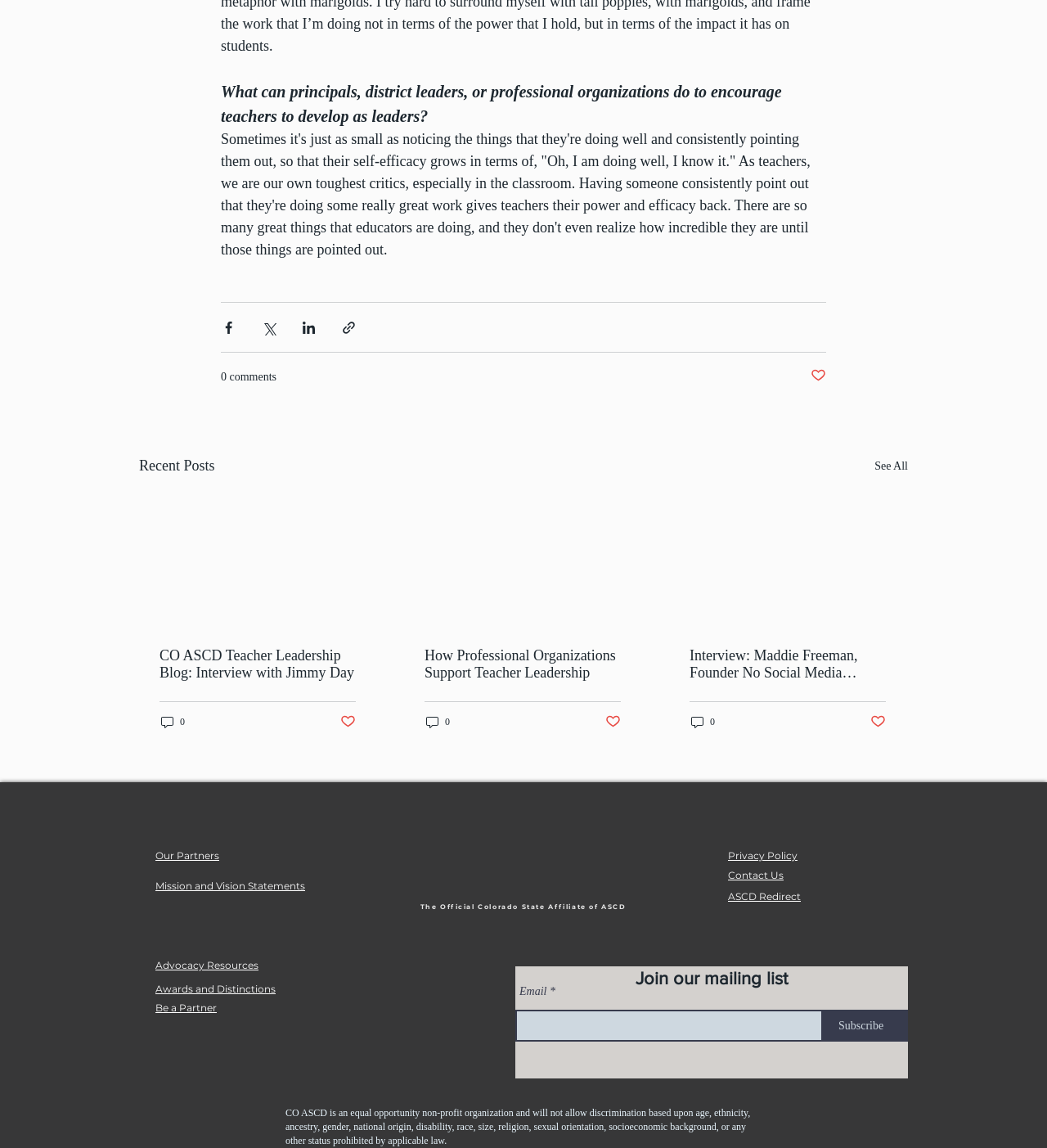Give a short answer to this question using one word or a phrase:
What is the organization's stance on discrimination?

Equal opportunity